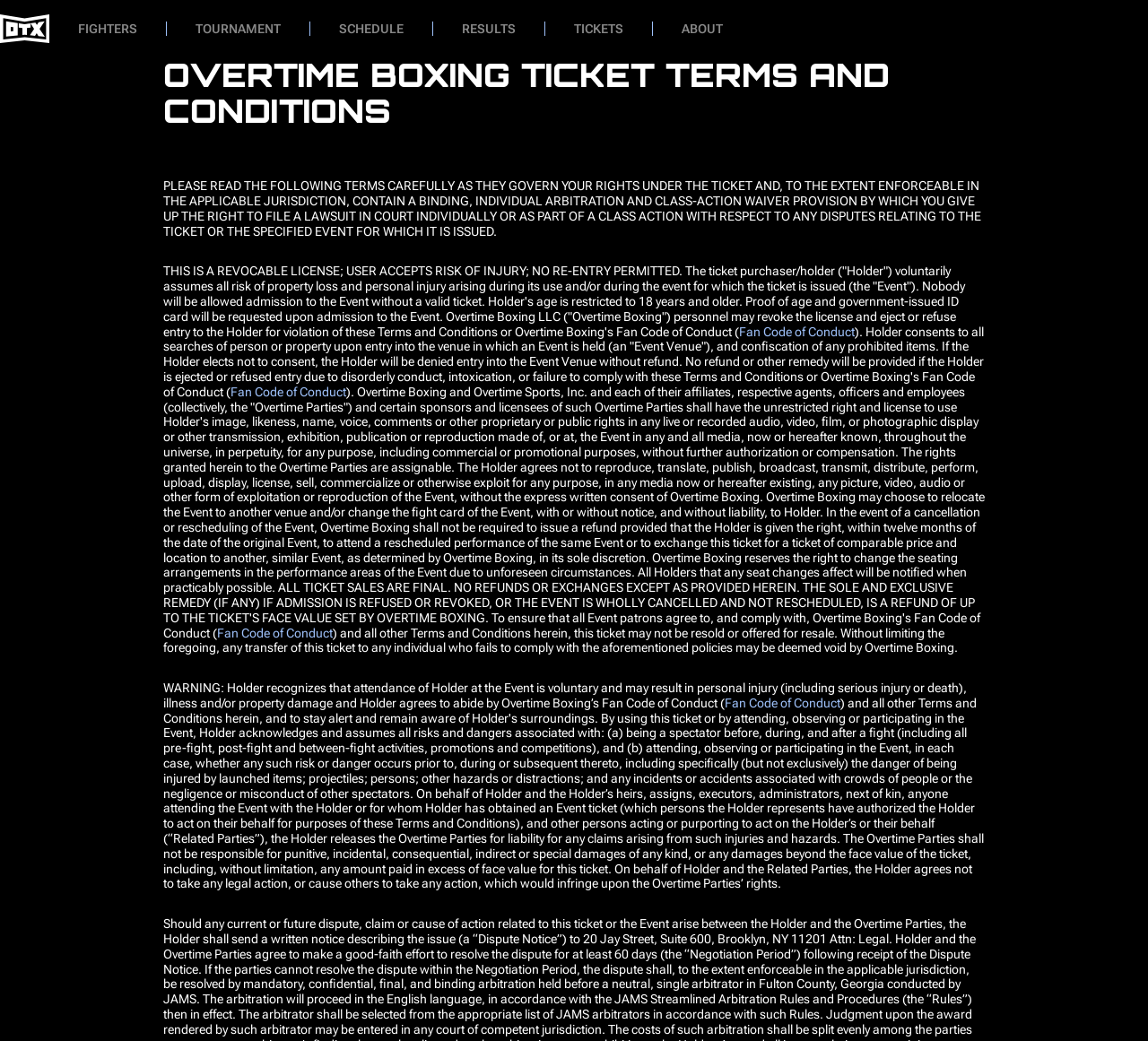Please identify the bounding box coordinates of the region to click in order to complete the given instruction: "Click on Hover Help Center". The coordinates should be four float numbers between 0 and 1, i.e., [left, top, right, bottom].

None